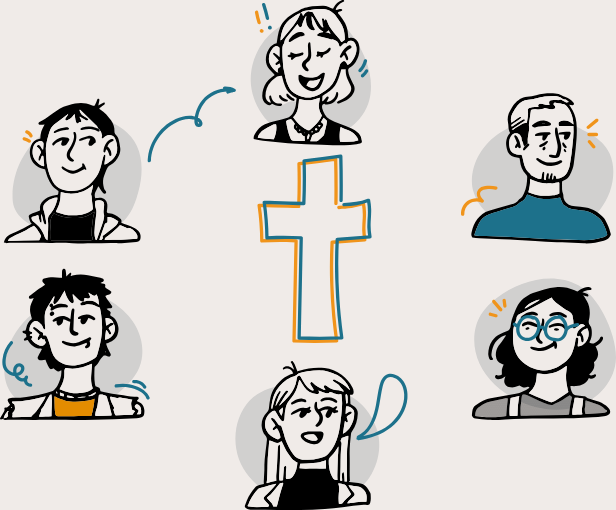Present a detailed portrayal of the image.

The image features a vibrant and engaging illustration representing a community connected through faith. In the center, a prominent cross symbolizes the shared Christian beliefs that unite the individuals. Surrounding the cross are six diverse characters, each expressing joy and connection. These figures are depicted in a playful, cartoonish style, showcasing various expressions: one individual smiles brightly, another engages in conversation, while others display thoughtful expressions, highlighting the supportive community atmosphere. The colorful accents around the characters enhance the sense of unity and energy, emphasizing the mission of empowering believers within the tech space. This imagery encapsulates the spirit of collaboration, inspiration, and purpose-driven engagement among the community members.